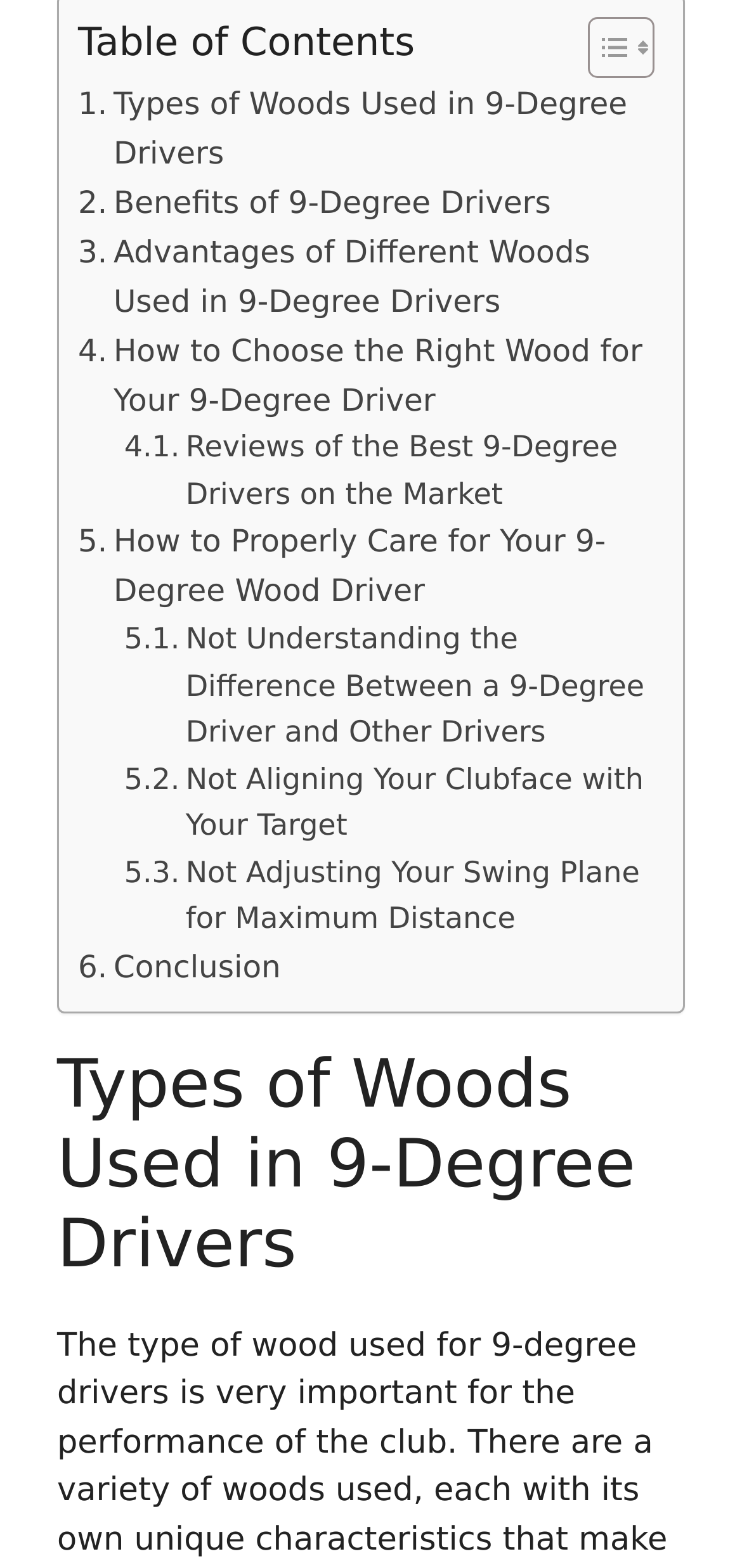Given the description "Conclusion", determine the bounding box of the corresponding UI element.

[0.105, 0.601, 0.378, 0.633]